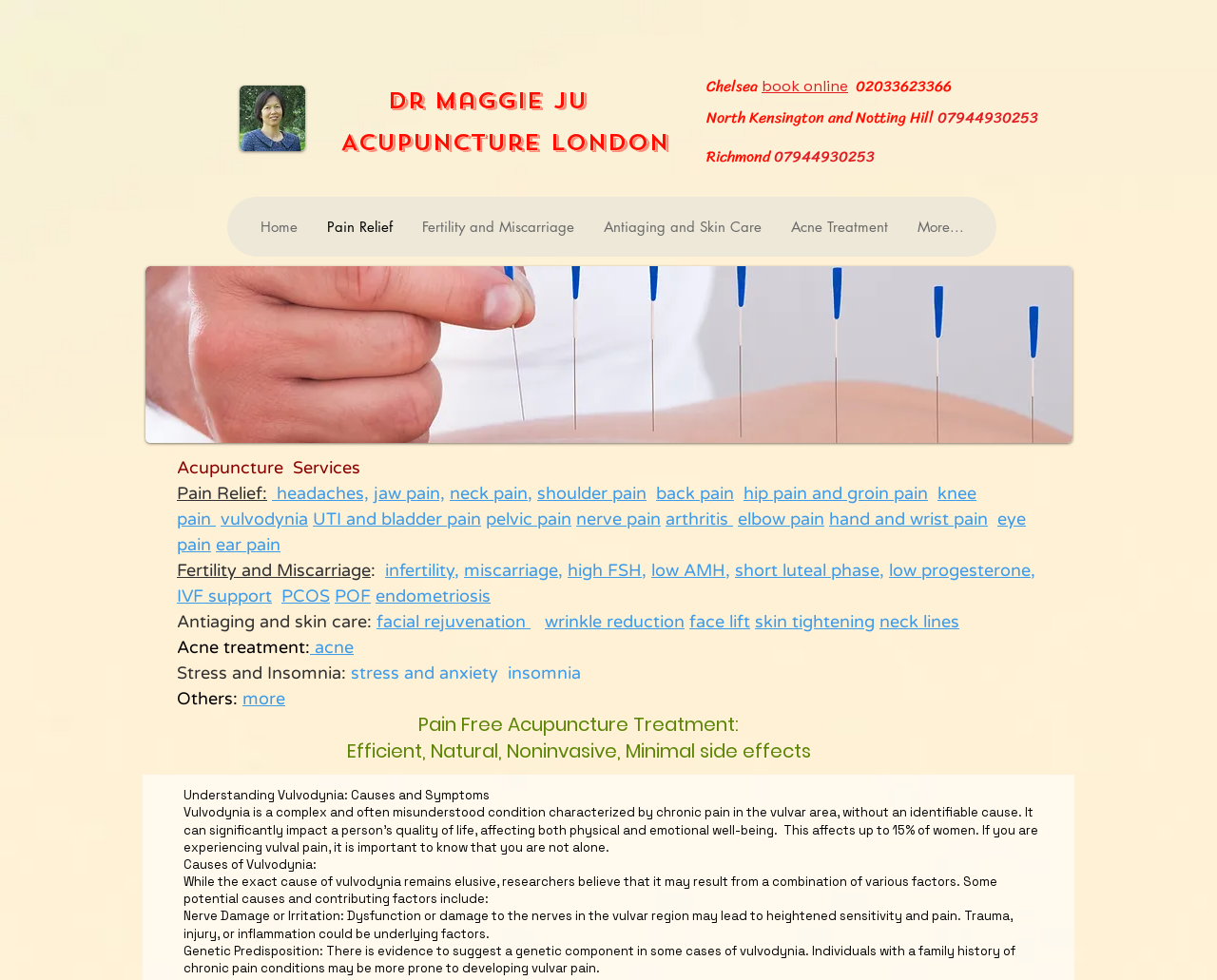Identify the bounding box coordinates necessary to click and complete the given instruction: "View the 'Fertility and Miscarriage' treatment options".

[0.145, 0.571, 0.305, 0.593]